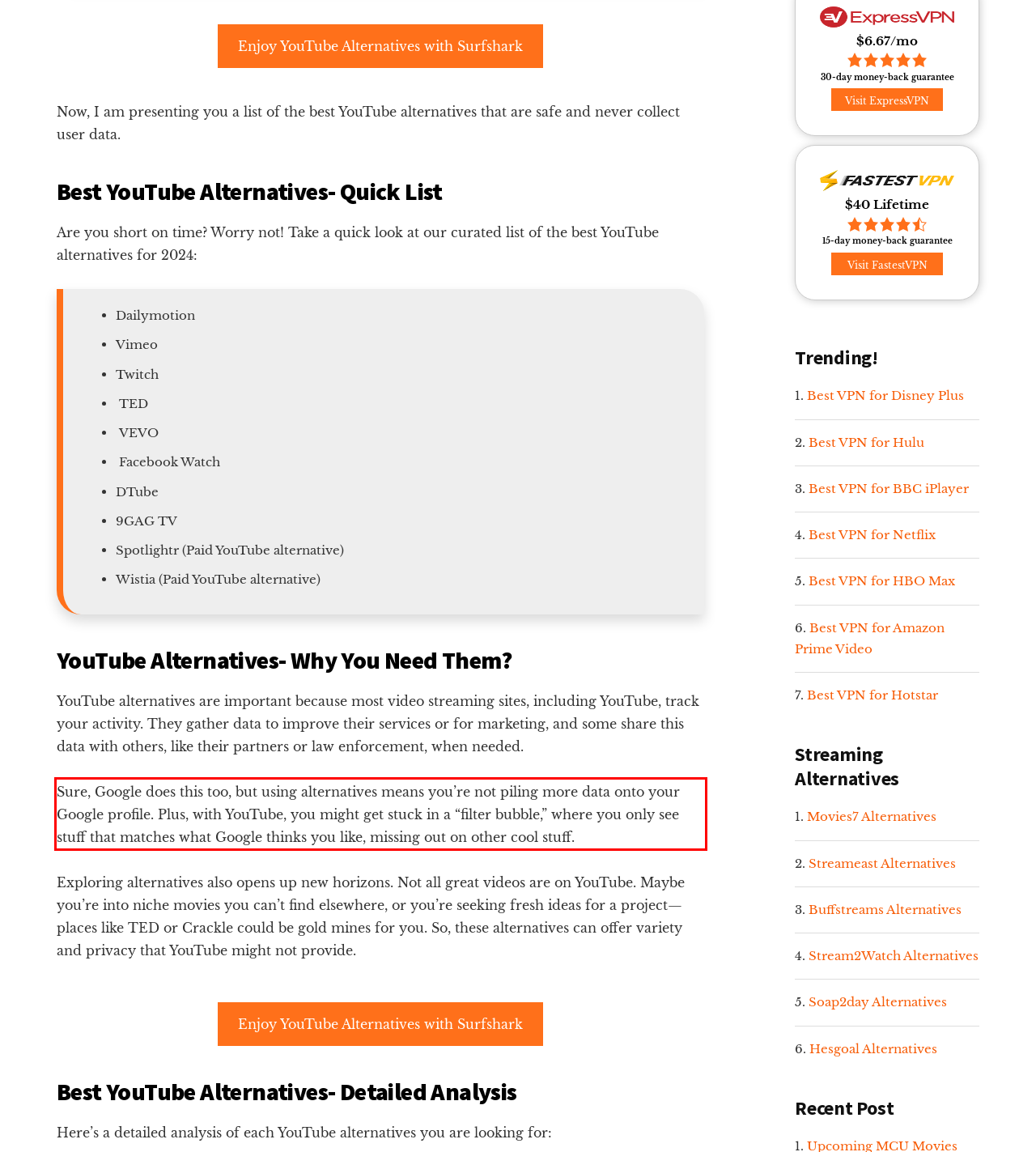Please recognize and transcribe the text located inside the red bounding box in the webpage image.

Sure, Google does this too, but using alternatives means you’re not piling more data onto your Google profile. Plus, with YouTube, you might get stuck in a “filter bubble,” where you only see stuff that matches what Google thinks you like, missing out on other cool stuff.